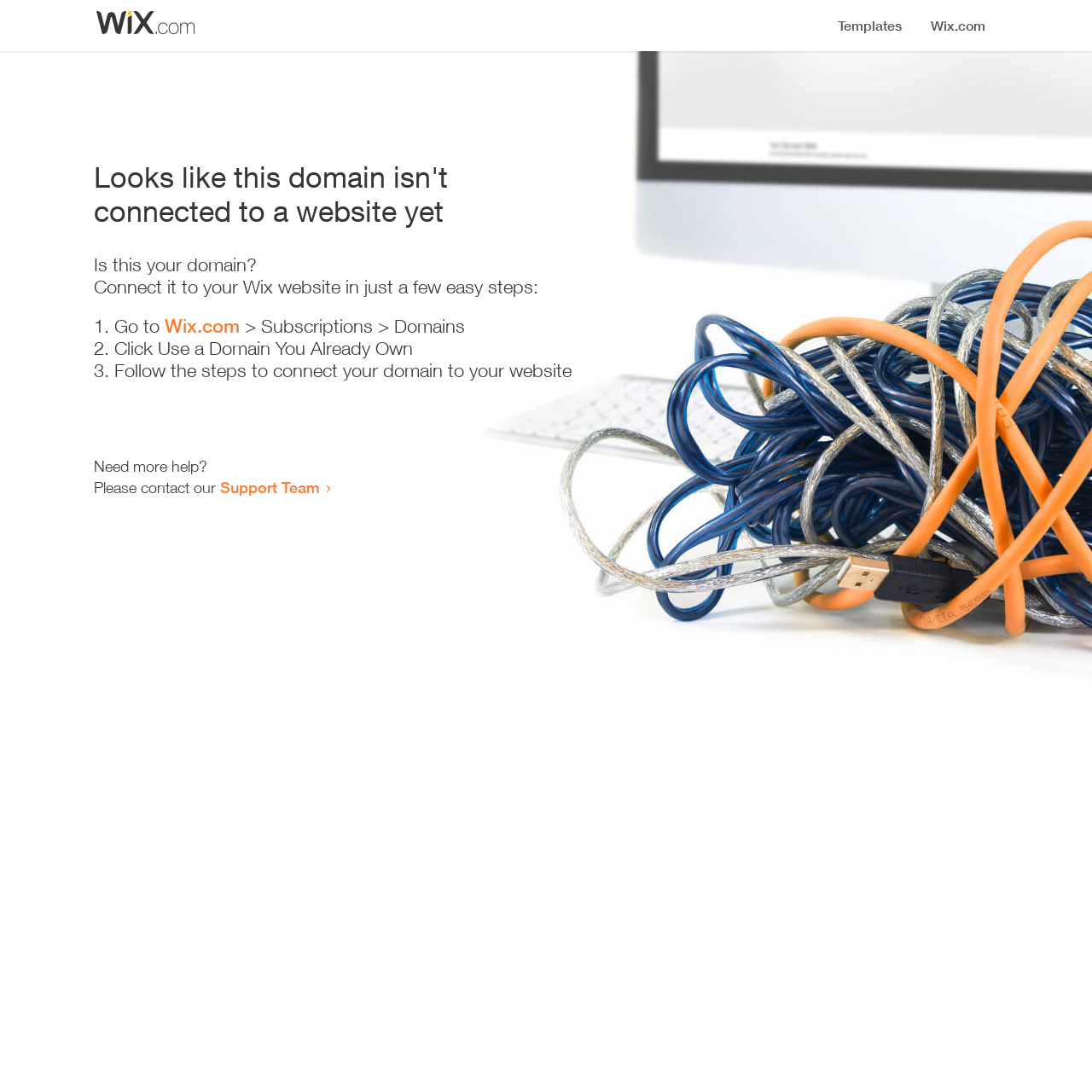Please find the bounding box for the following UI element description. Provide the coordinates in (top-left x, top-left y, bottom-right x, bottom-right y) format, with values between 0 and 1: Support Team

[0.202, 0.438, 0.293, 0.455]